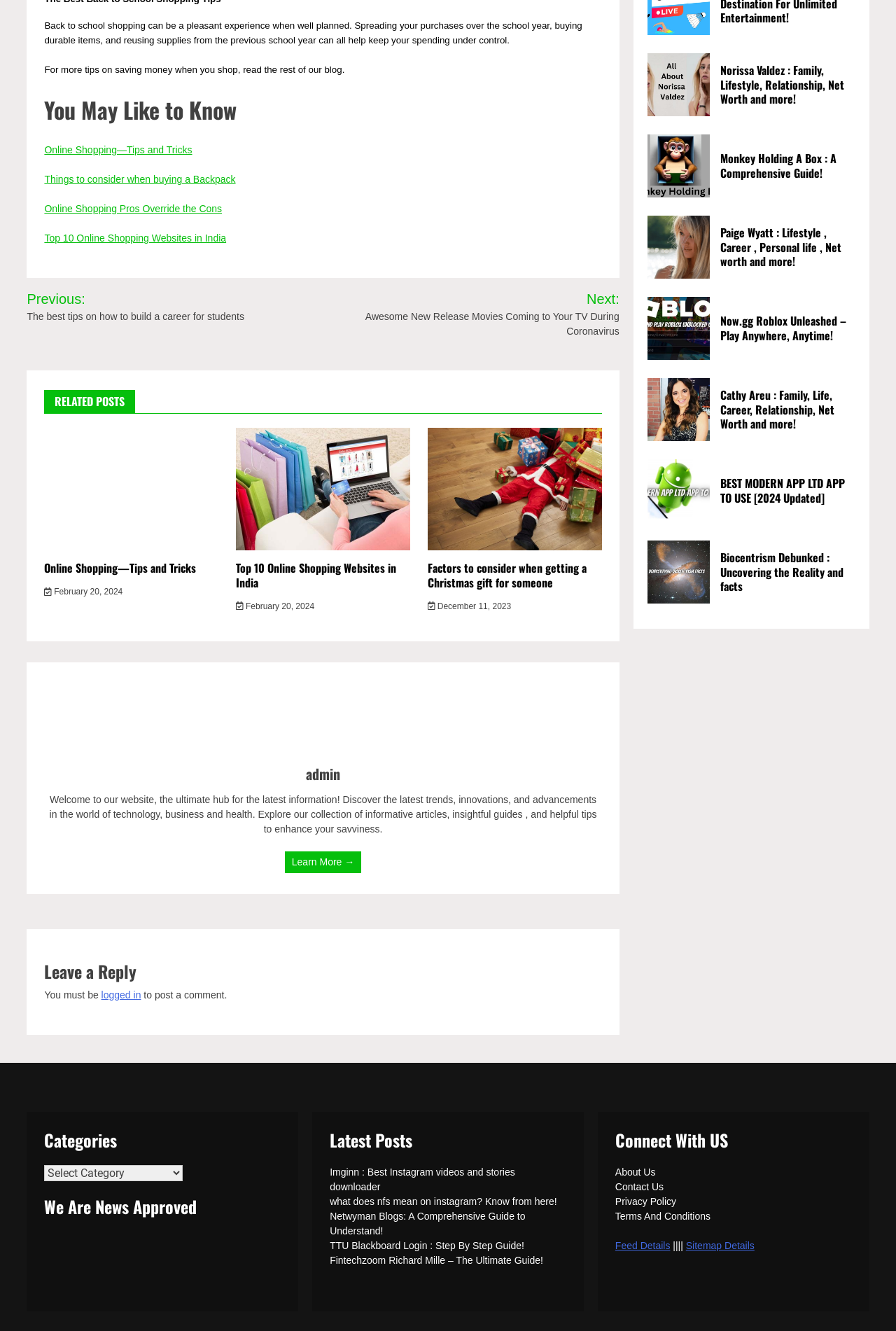Utilize the details in the image to give a detailed response to the question: How can users interact with the website?

Users can interact with the website by leaving a comment, as indicated by the 'Leave a Reply' heading and the text 'You must be logged in to post a comment.'